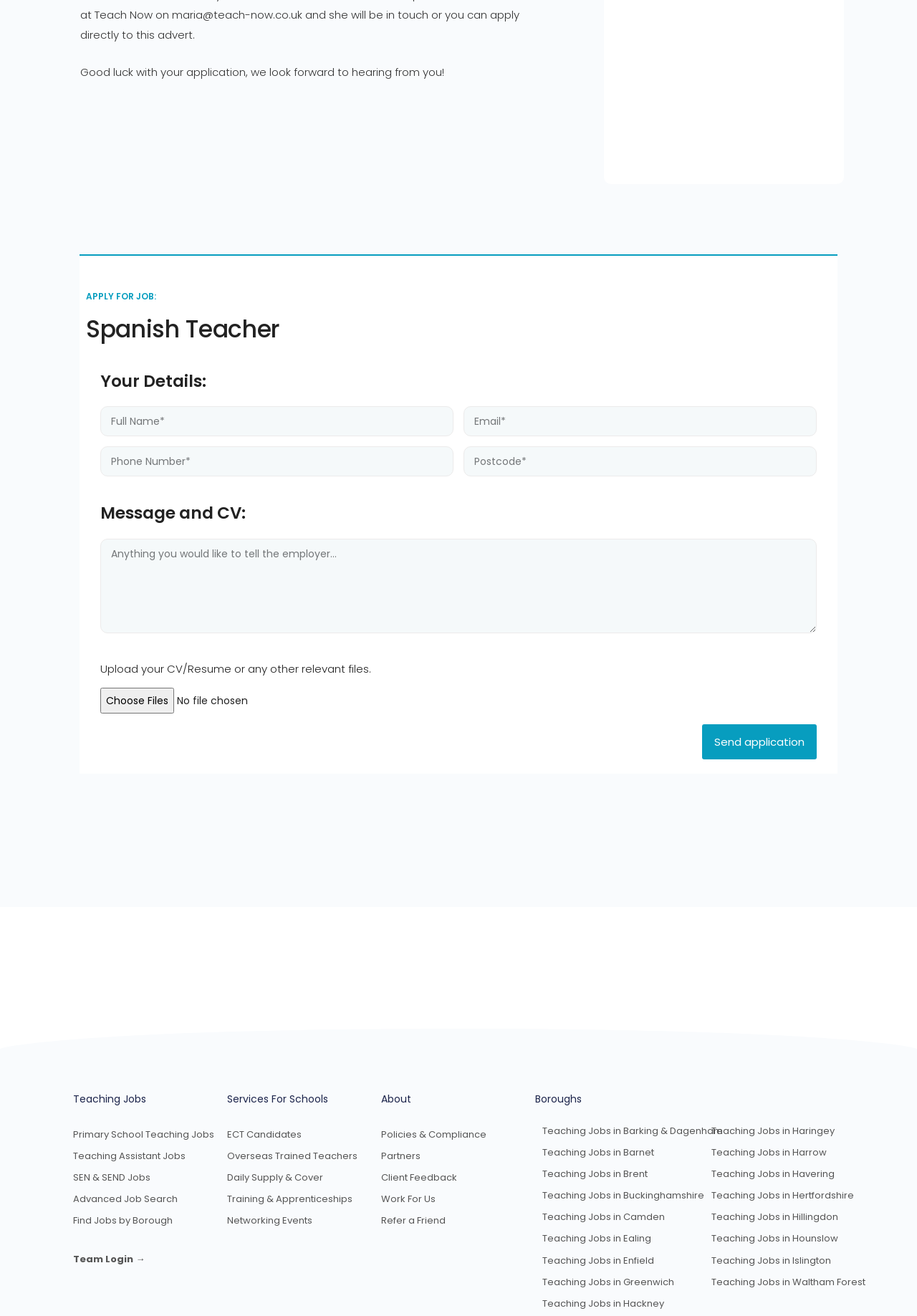What is the job title being applied for?
Using the image, give a concise answer in the form of a single word or short phrase.

Spanish Teacher